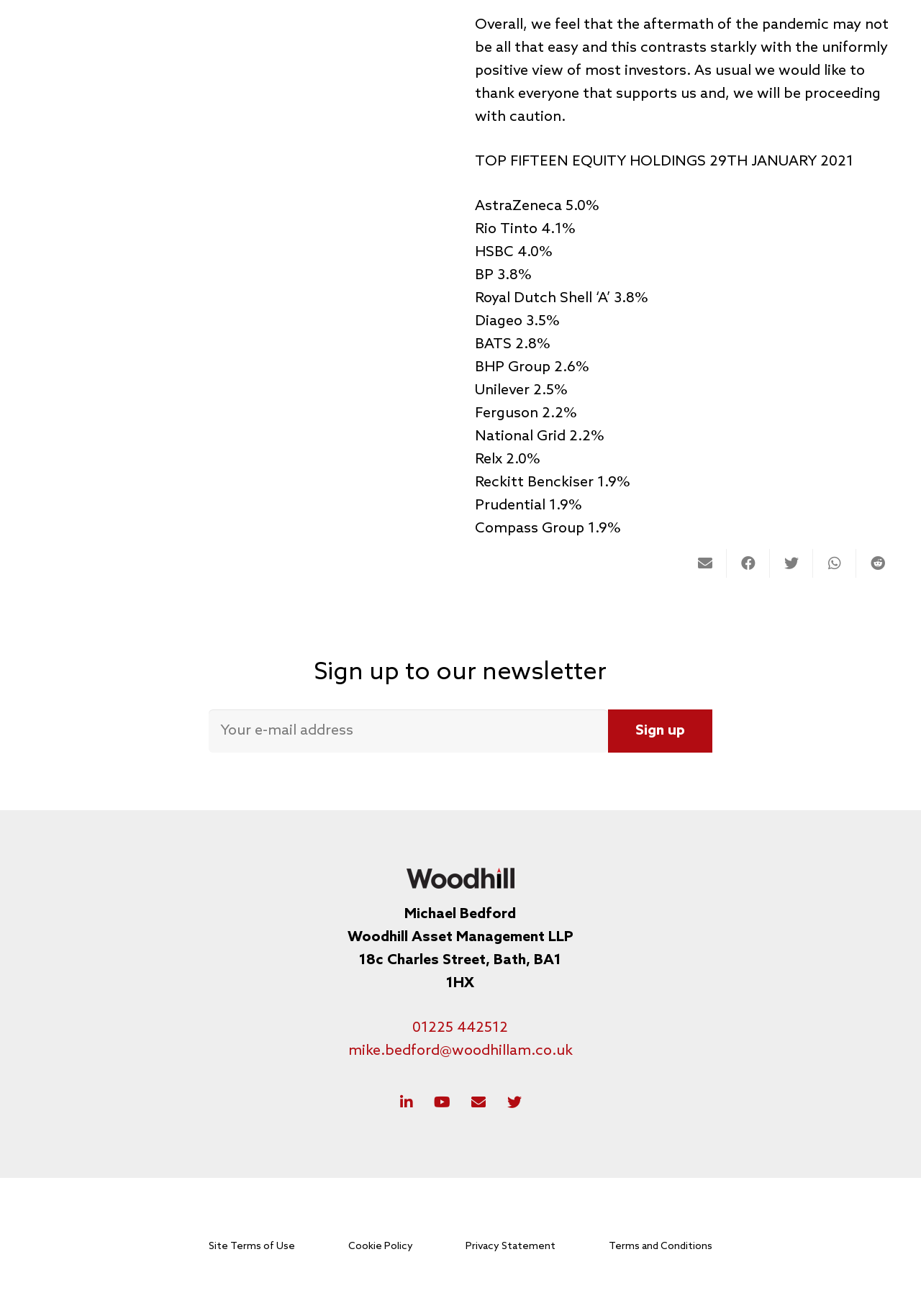What is the name of the company?
Answer the question with a detailed and thorough explanation.

The company name 'Woodhill Asset Management LLP' is mentioned at the bottom of the webpage, along with the company's address and other contact information.